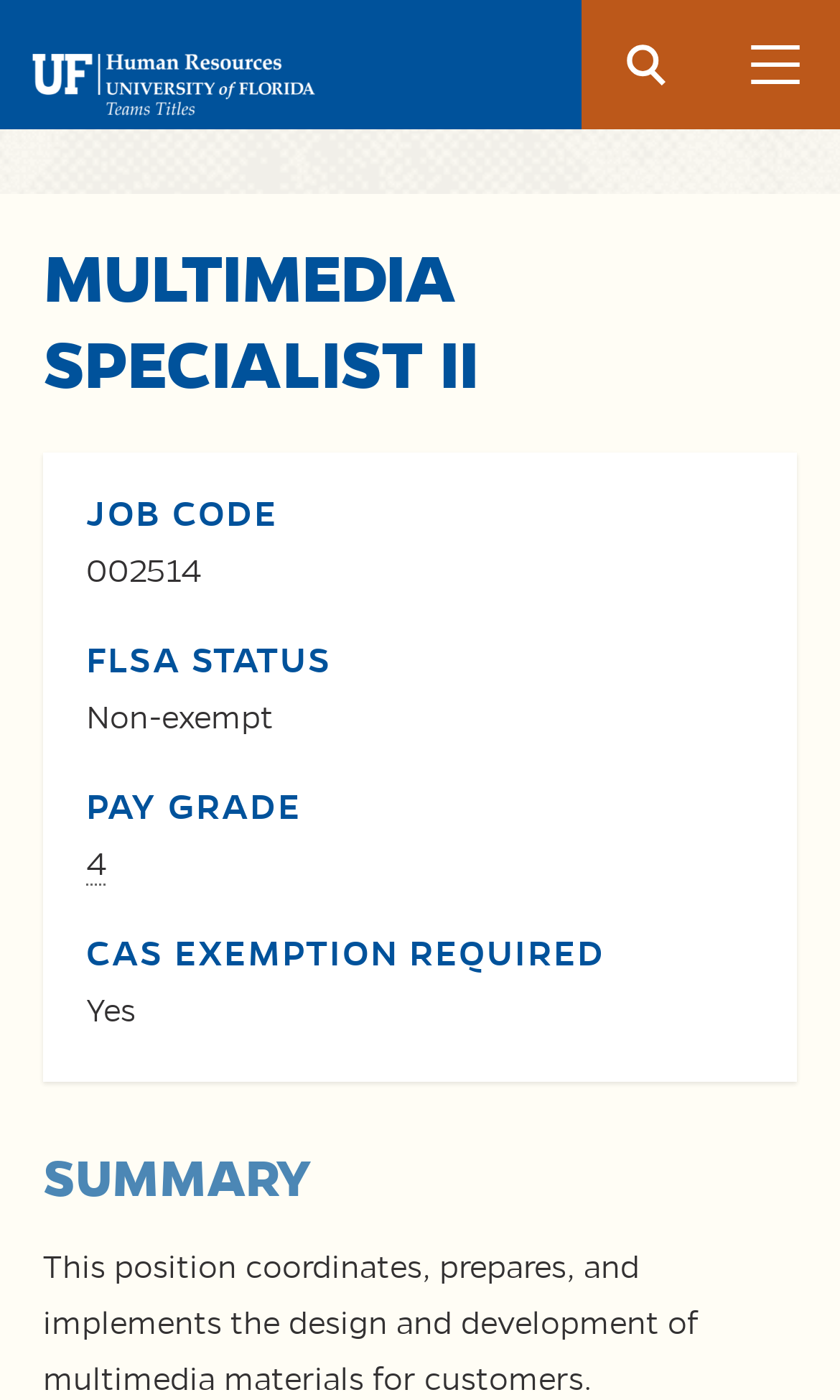Offer a meticulous description of the webpage's structure and content.

The webpage is about a job description for a Multimedia Specialist II position. At the top left corner, there is a unit logo image. Next to it, on the top right corner, there is a search button with a small magnifying glass icon. 

Below the logo, there is a large heading that reads "MULTIMEDIA SPECIALIST II" spanning almost the entire width of the page. Underneath this heading, there are several sections of text, each with a label and a corresponding value. These sections include "JOB CODE" with the value "002514", "FLSA STATUS" with the value "Non-exempt", "PAY GRADE" with a pay range of "$39,700 to $63,300", and "CAS EXEMPTION REQUIRED" with the value "Yes". 

Further down the page, there is another heading that reads "SUMMARY". Below this heading, there is a paragraph of text that describes the job responsibilities, including coordinating, preparing, and implementing the design and development of multimedia materials for customers.